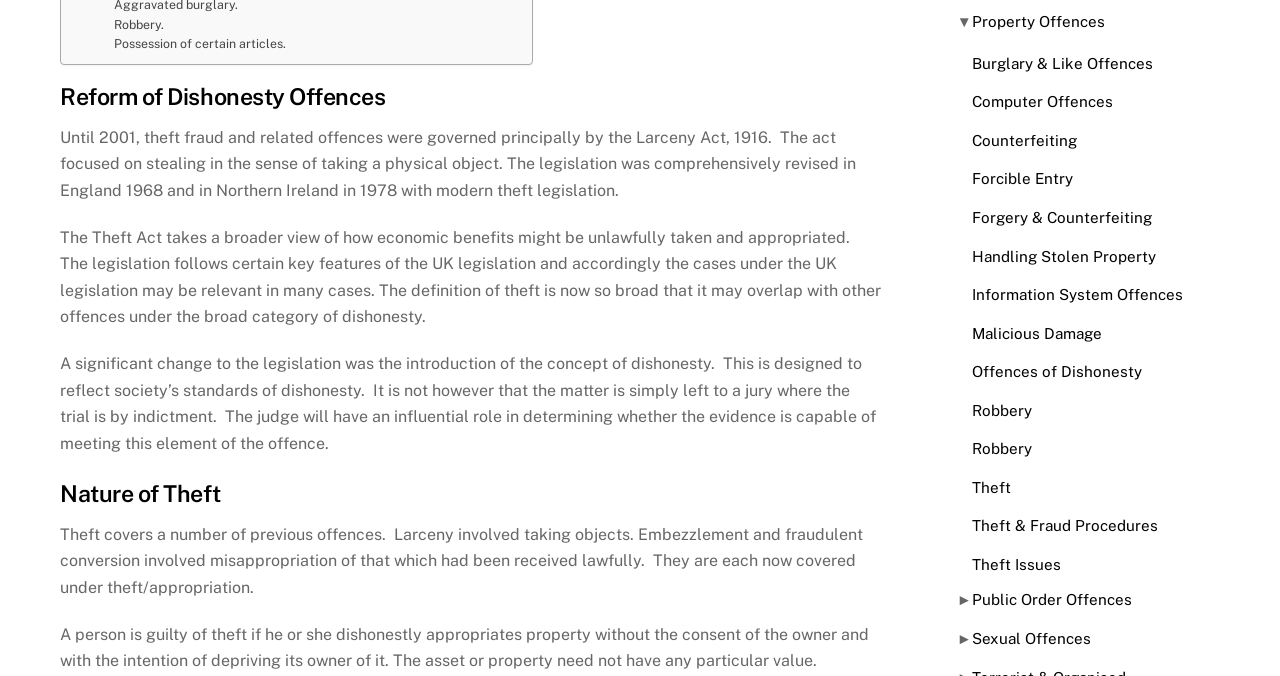Bounding box coordinates should be in the format (top-left x, top-left y, bottom-right x, bottom-right y) and all values should be floating point numbers between 0 and 1. Determine the bounding box coordinate for the UI element described as: Robbery.

[0.089, 0.022, 0.128, 0.051]